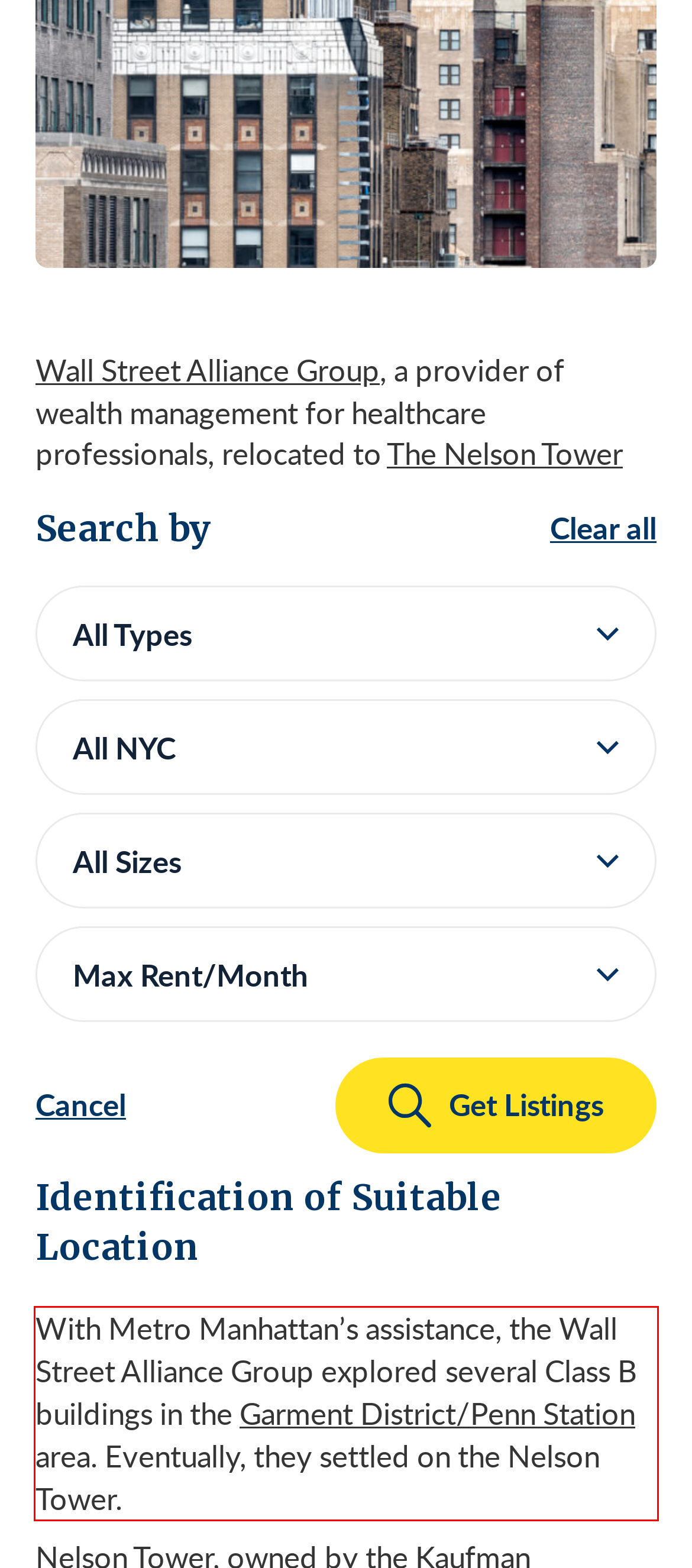Please perform OCR on the text within the red rectangle in the webpage screenshot and return the text content.

With Metro Manhattan’s assistance, the Wall Street Alliance Group explored several Class B buildings in the Garment District/Penn Station area. Eventually, they settled on the Nelson Tower.